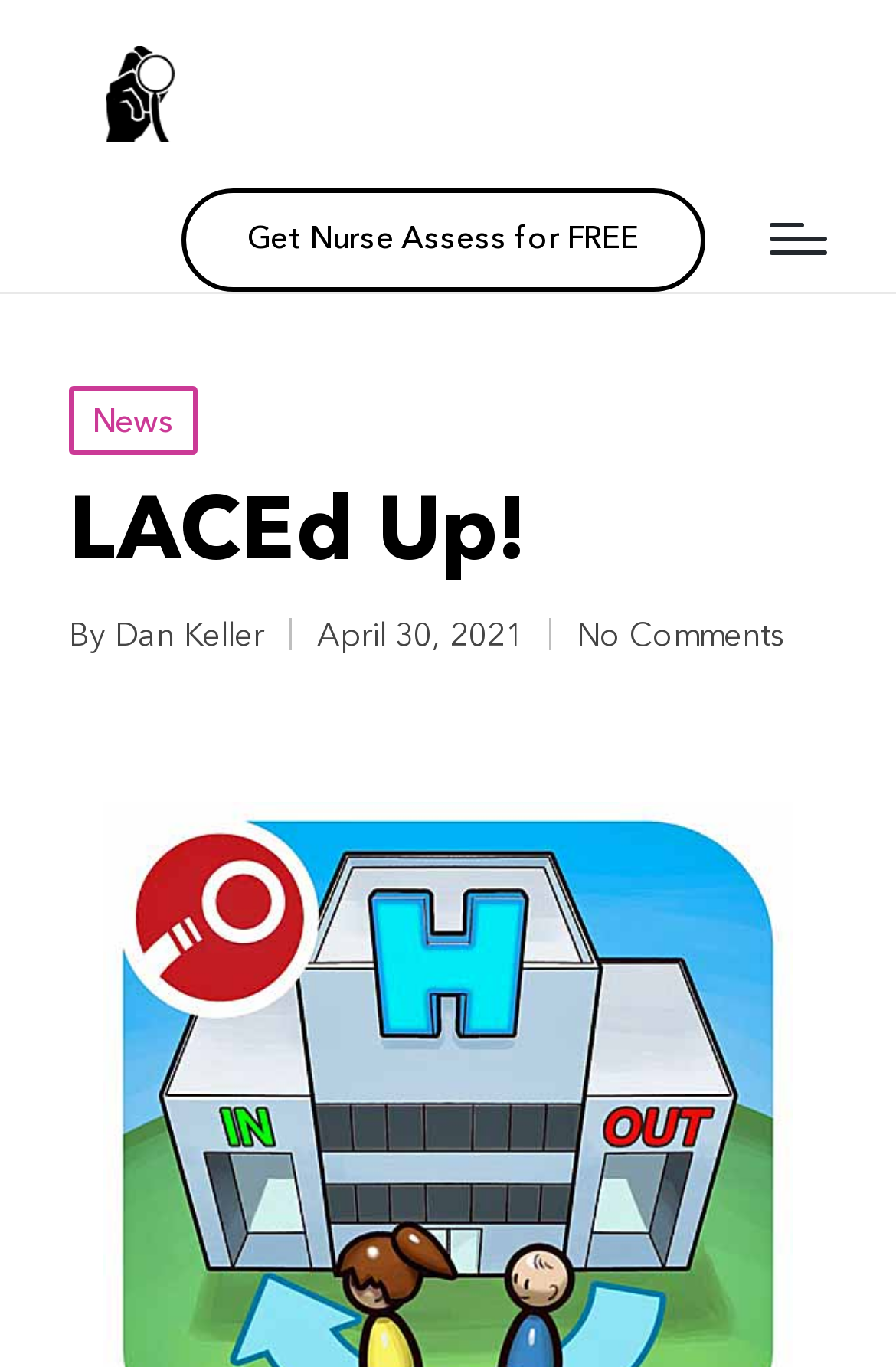Offer a detailed account of what is visible on the webpage.

The webpage is titled "LACEd Up! - NurseAssess by Nurse Tech, Inc." and features a prominent link to "NurseAssess by Nurse Tech, Inc." at the top left corner, accompanied by an image with the same name. Below this, there is a large button that reads "Get Nurse Assess for FREE" and spans most of the width of the page.

On the top right corner, there is a "Menu" button that, when activated, reveals a navigation menu. The menu contains a "News" link, a heading that reads "LACEd Up!", and several lines of text. The text includes a posting information section with the author's name, "Dan Keller", and the date "April 30, 2021". There is also a link to "No Comments" at the bottom of this section.

Overall, the webpage appears to be an announcement or blog post about the addition of the LACE scale to the LOINC clinical terminology standard, as mentioned in the meta description.